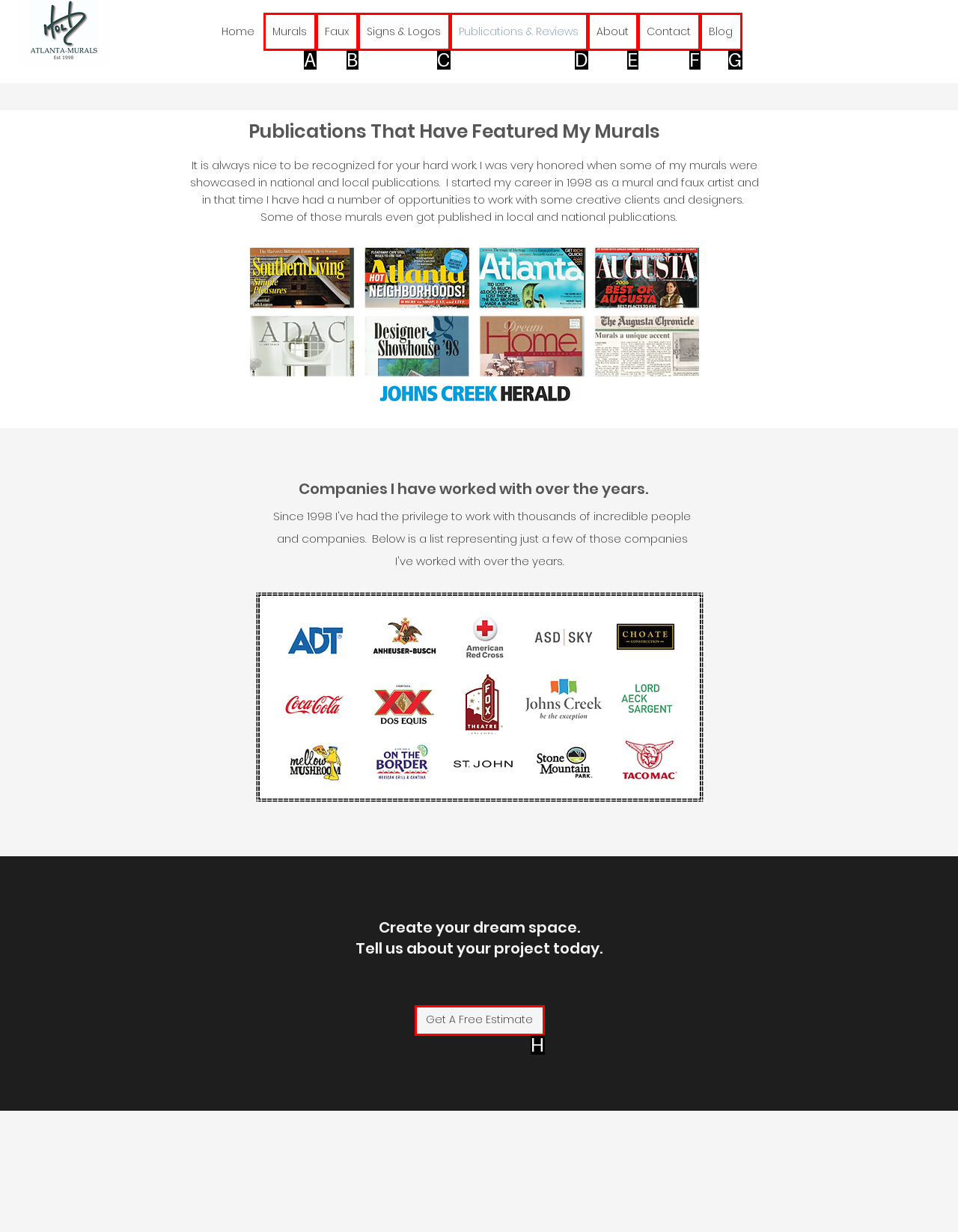Based on the description: Get A Free Estimate, select the HTML element that best fits. Reply with the letter of the correct choice from the options given.

H